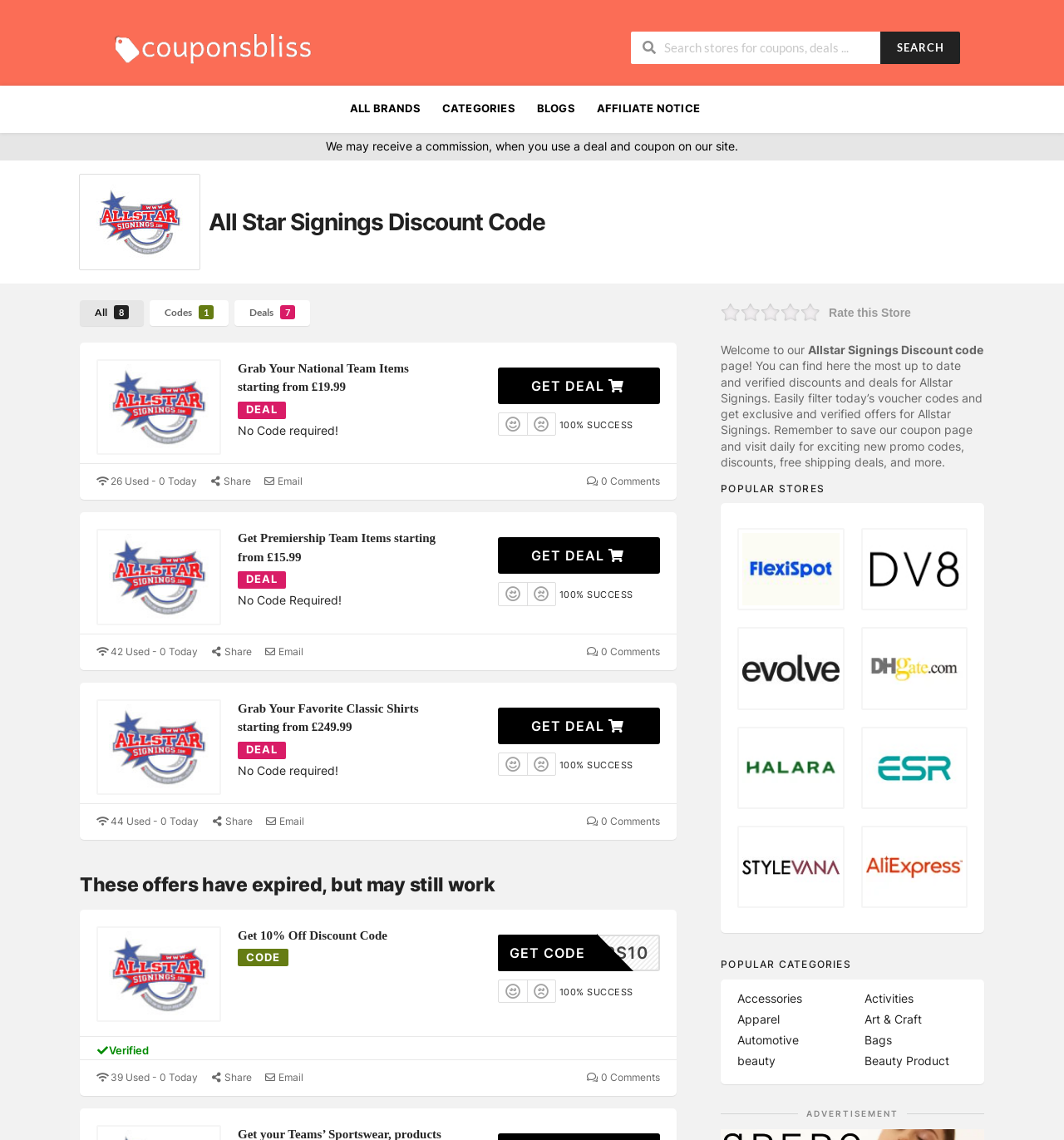Please identify the bounding box coordinates for the region that you need to click to follow this instruction: "Get 10% Off Discount Code".

[0.468, 0.82, 0.621, 0.852]